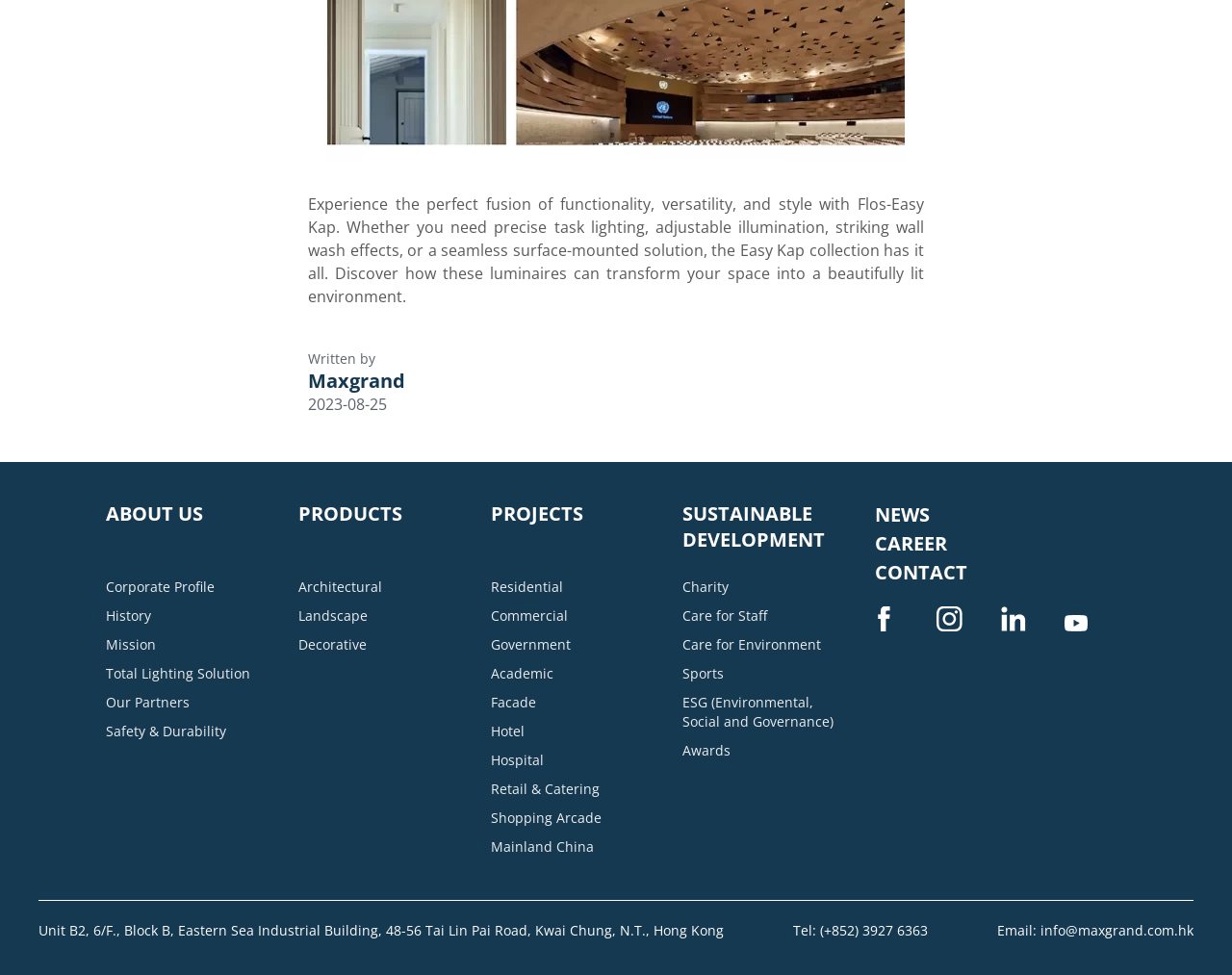Please identify the coordinates of the bounding box for the clickable region that will accomplish this instruction: "Click the 'See More' button to read the full article".

None